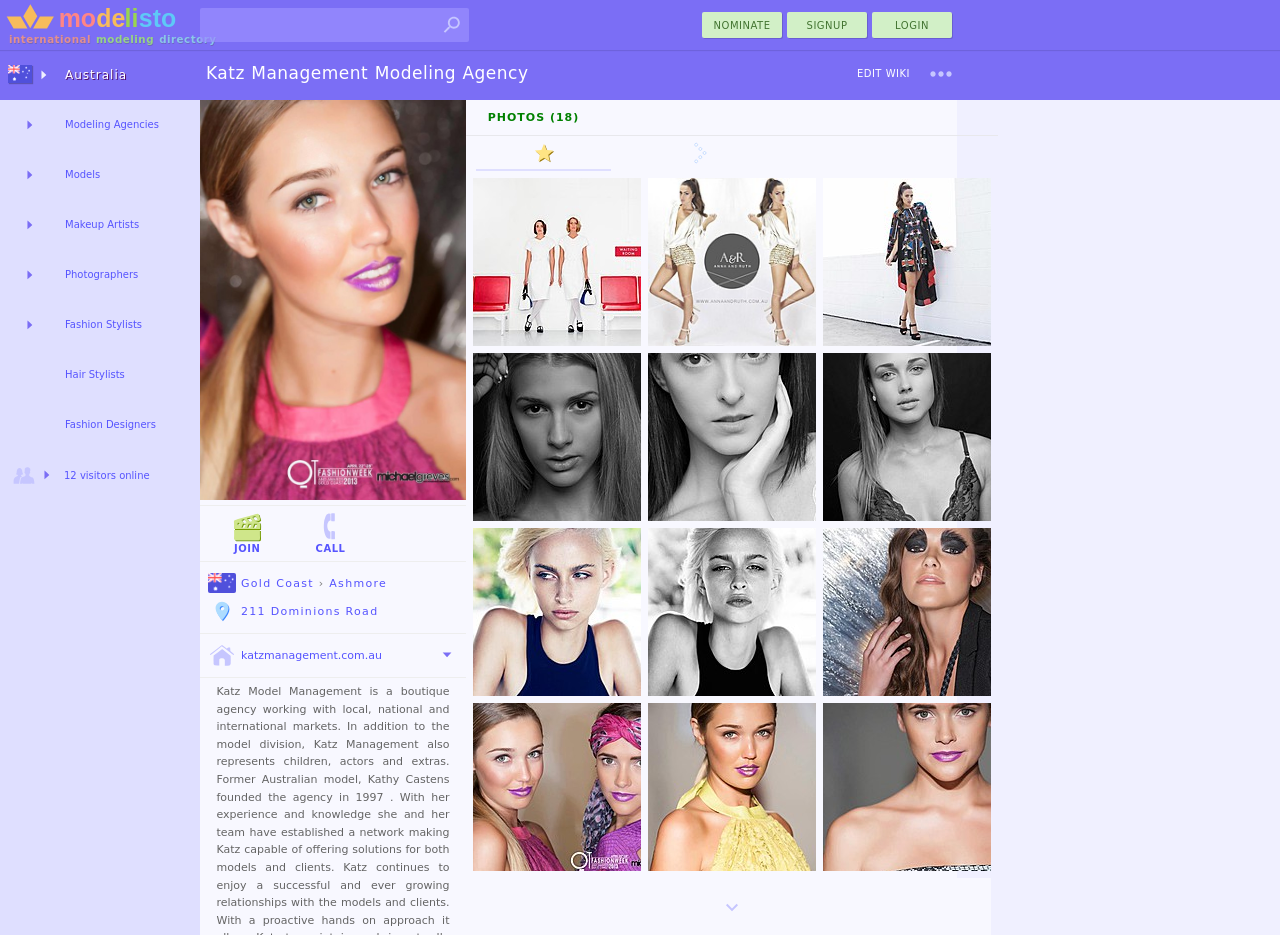Please find the bounding box coordinates for the clickable element needed to perform this instruction: "Click on the SIGNUP button".

[0.615, 0.013, 0.677, 0.041]